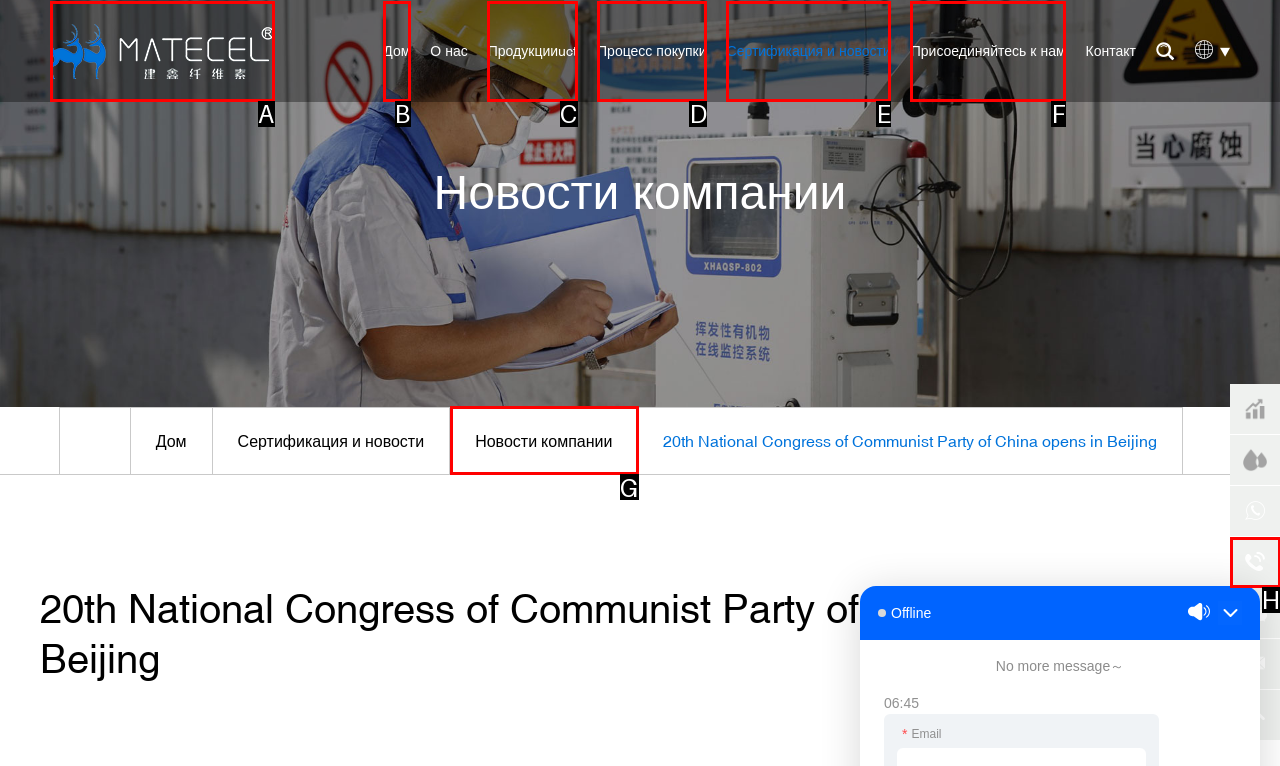Find the option that aligns with: Процесс покупки
Provide the letter of the corresponding option.

D